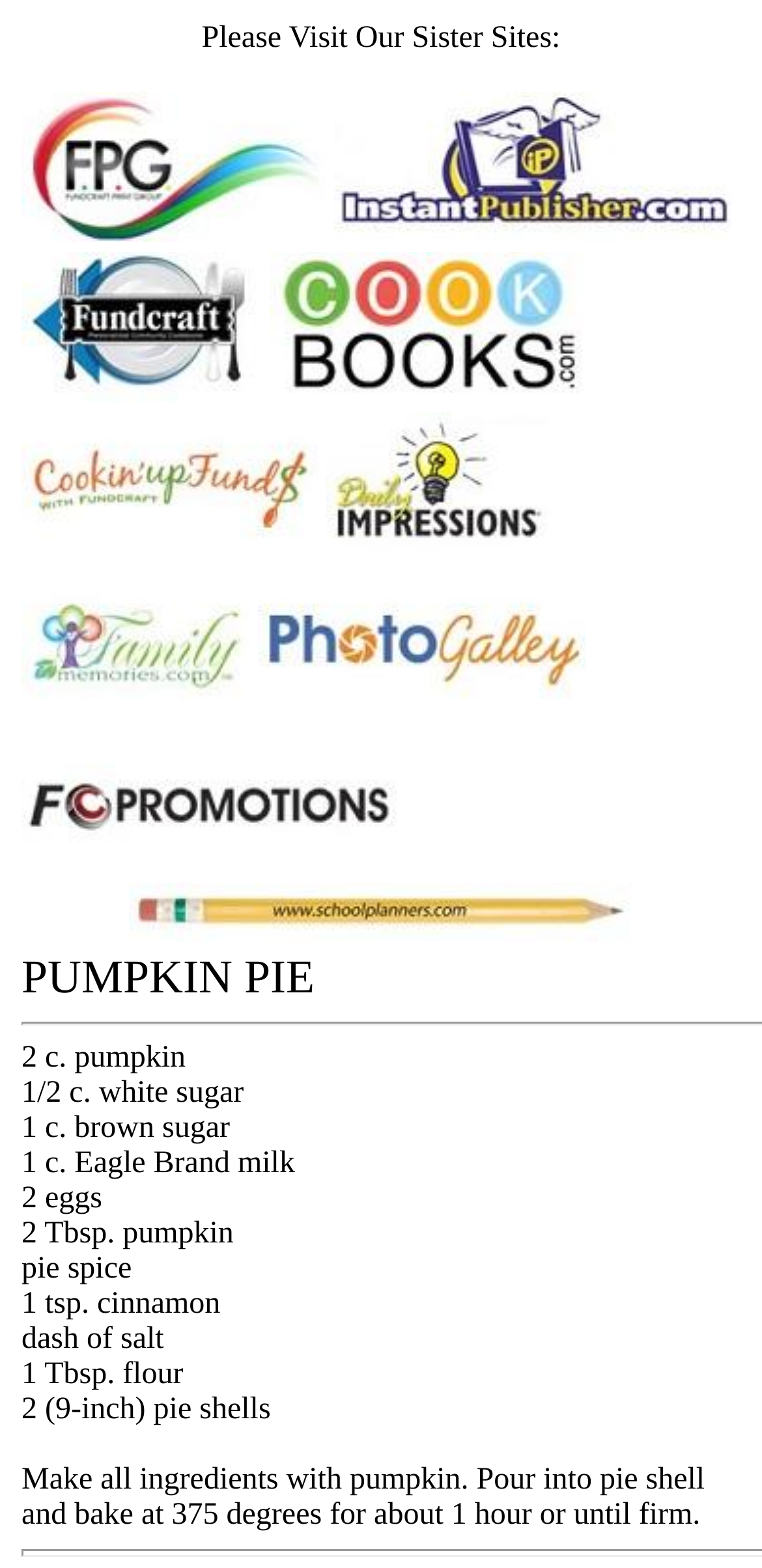Refer to the image and answer the question with as much detail as possible: How many eggs are required?

I searched for the ingredient 'eggs' and found that the recipe requires '2 eggs'.